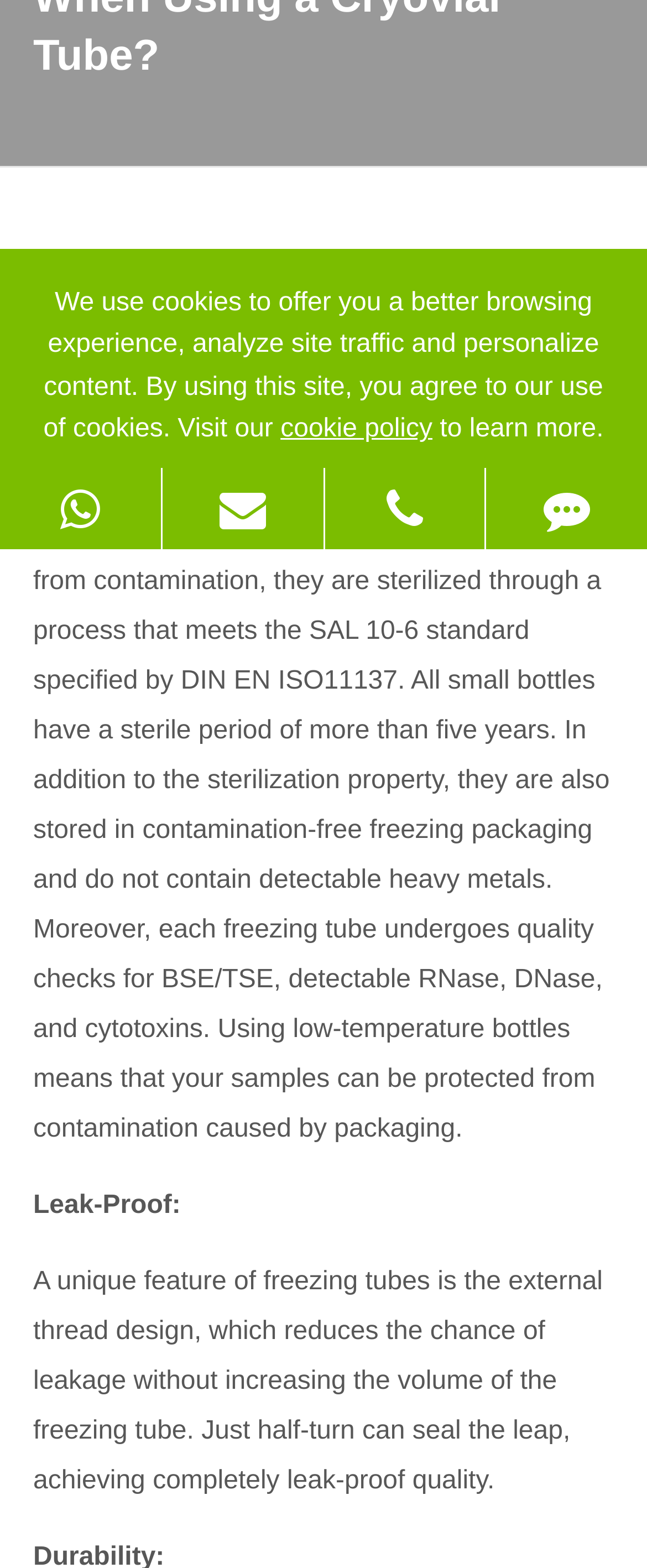Using the provided description title="Feedback", find the bounding box coordinates for the UI element. Provide the coordinates in (top-left x, top-left y, bottom-right x, bottom-right y) format, ensuring all values are between 0 and 1.

[0.752, 0.298, 1.0, 0.35]